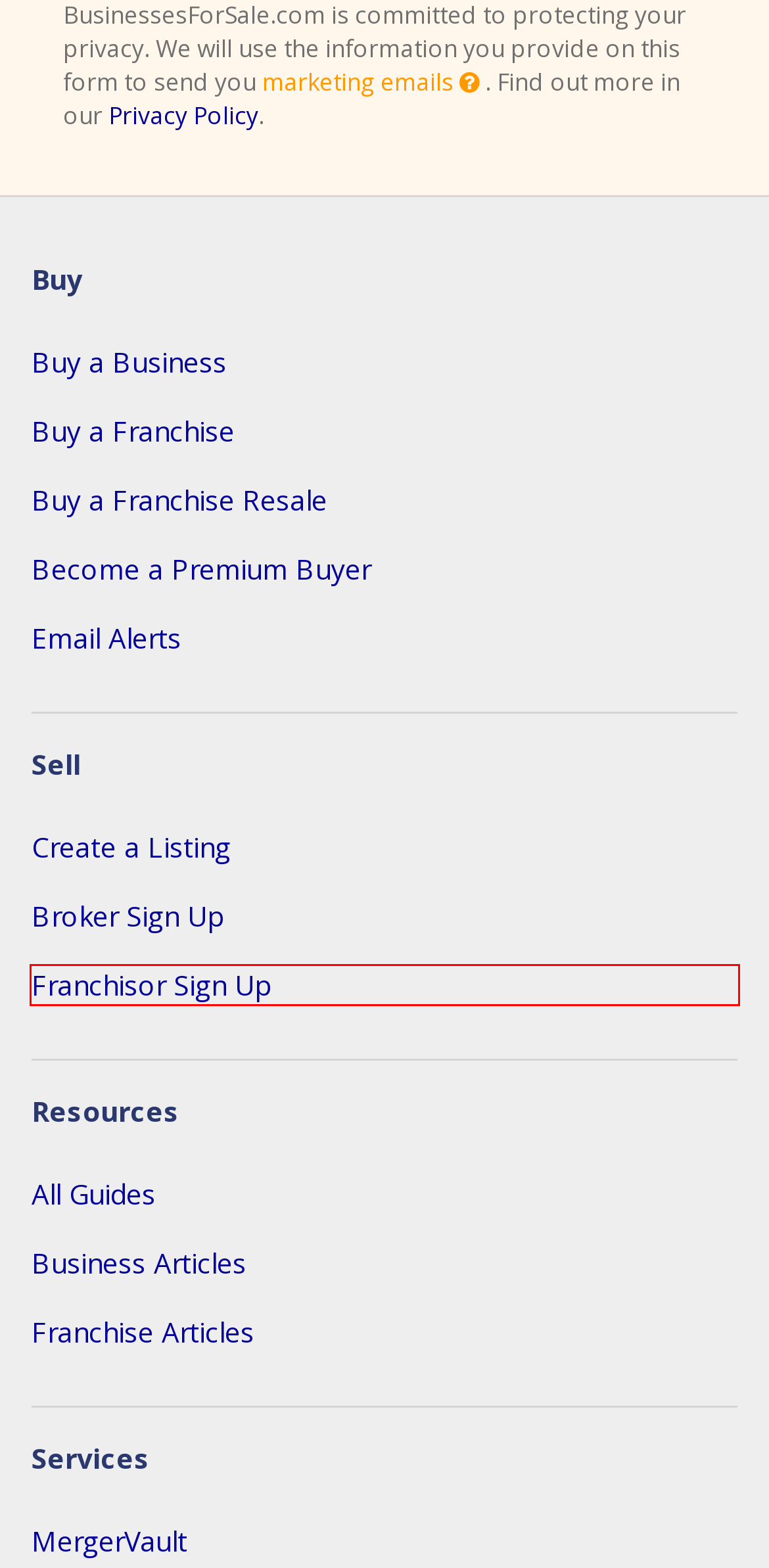Examine the screenshot of a webpage featuring a red bounding box and identify the best matching webpage description for the new page that results from clicking the element within the box. Here are the options:
A. Dynamis' Terms & Conditions
B. Buy a Franchise | Franchise Opportunities
C. Businesses For Sale in the US, 15,521 Available To Buy Now
D. Buy an established for decades hvac business
E. Buy a production lab for dental implants for sale
F. Advertise Your Franchise with Us and Recruit Franchisees
G. Buy a multiple revenue streams service company in oklahoma city
H. Franchise Resales For Sale in the US, 1,022 Available To Buy Now

F